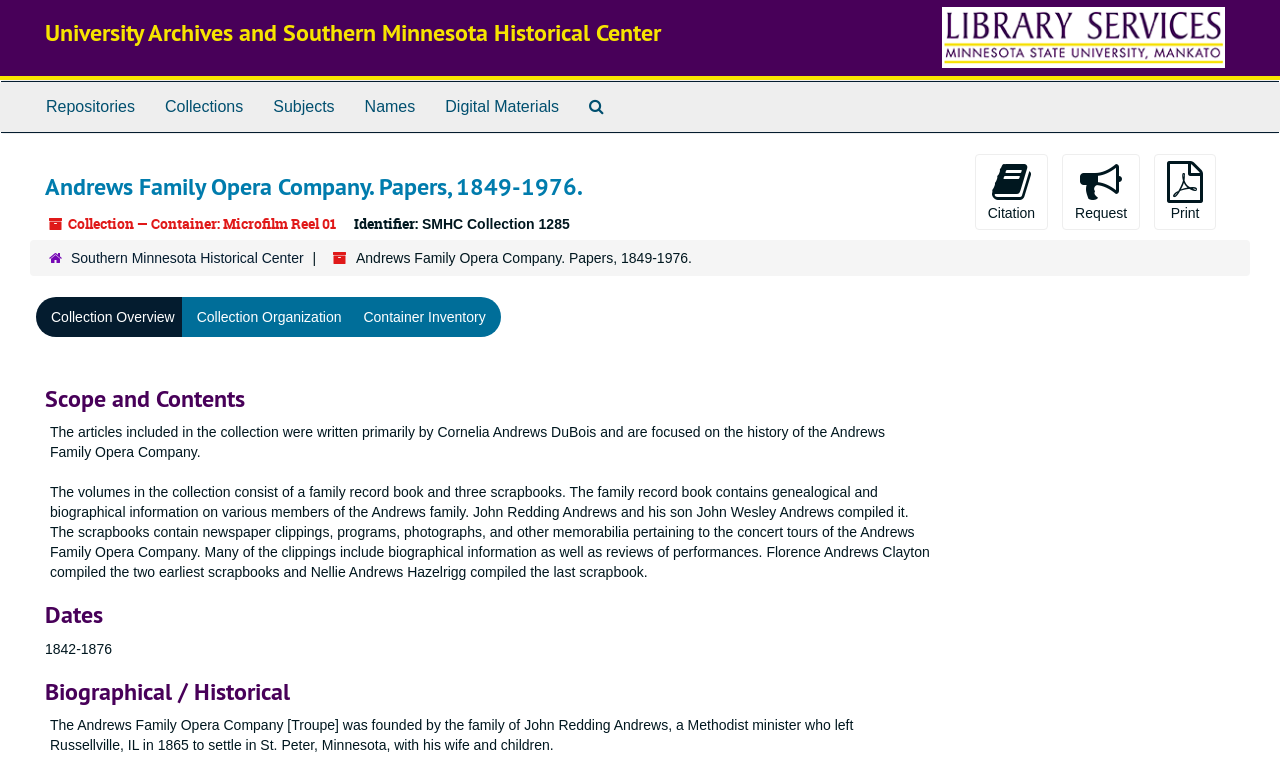What is the date range of the collection?
Answer the question based on the image using a single word or a brief phrase.

1842-1876